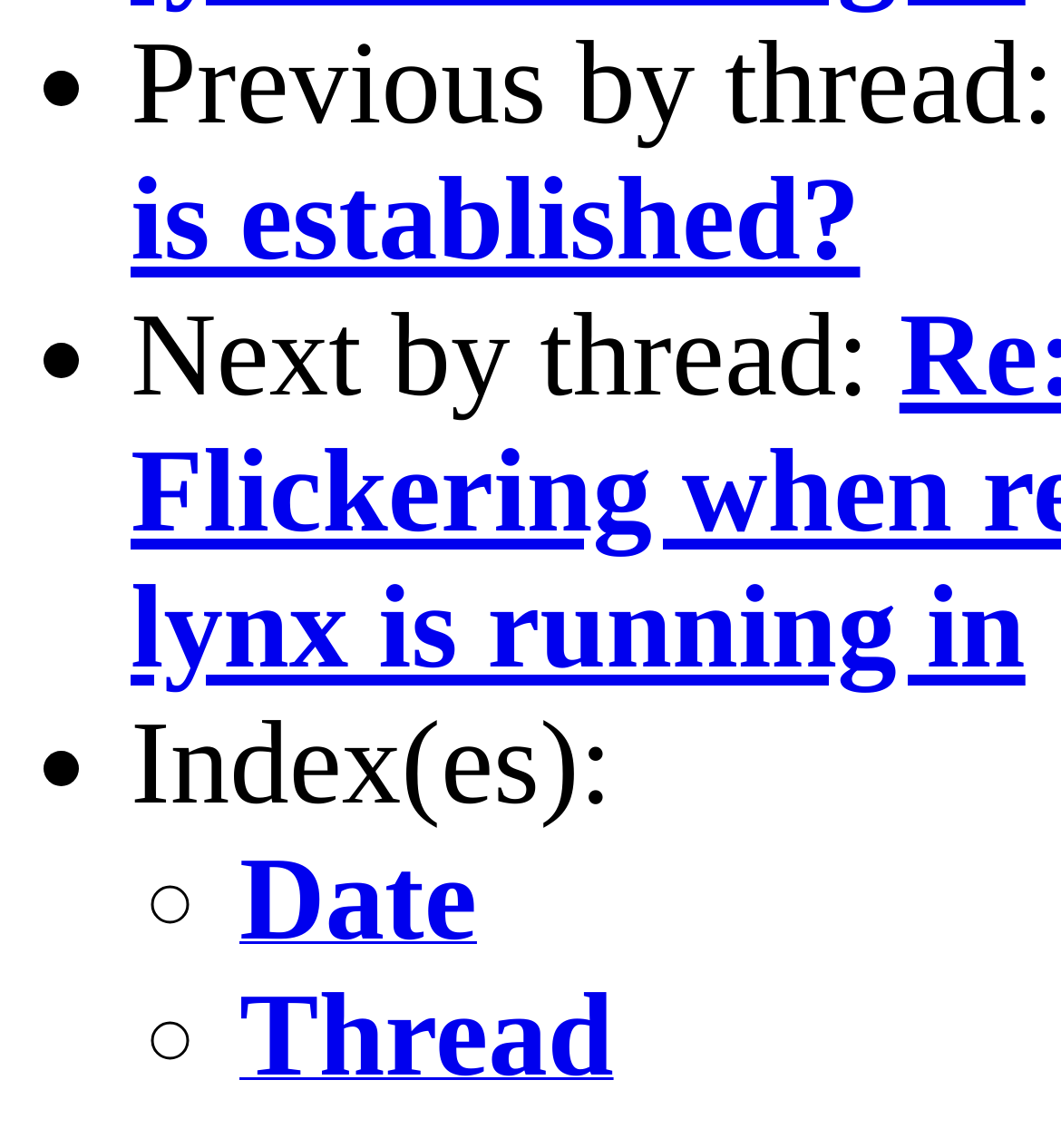What are the list markers used in this webpage?
Answer the question with a single word or phrase by looking at the picture.

• and ◦